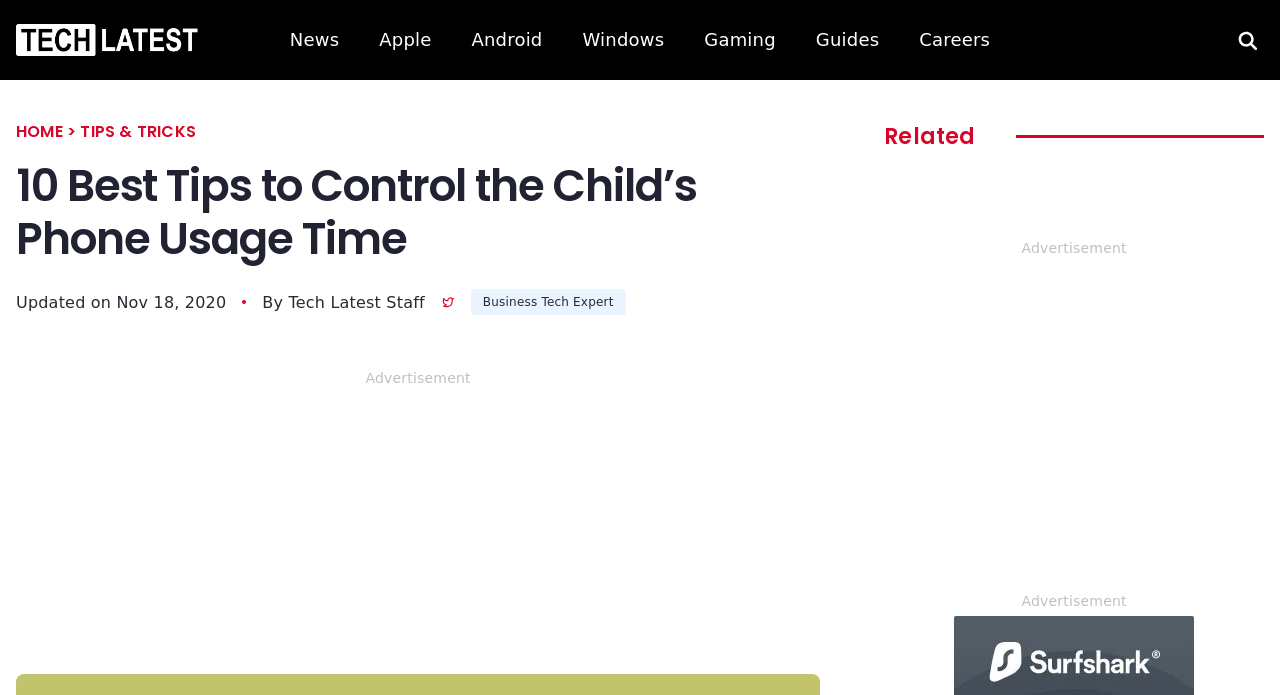Locate the bounding box coordinates of the element to click to perform the following action: 'Set privacy settings individually'. The coordinates should be given as four float values between 0 and 1, in the form of [left, top, right, bottom].

None